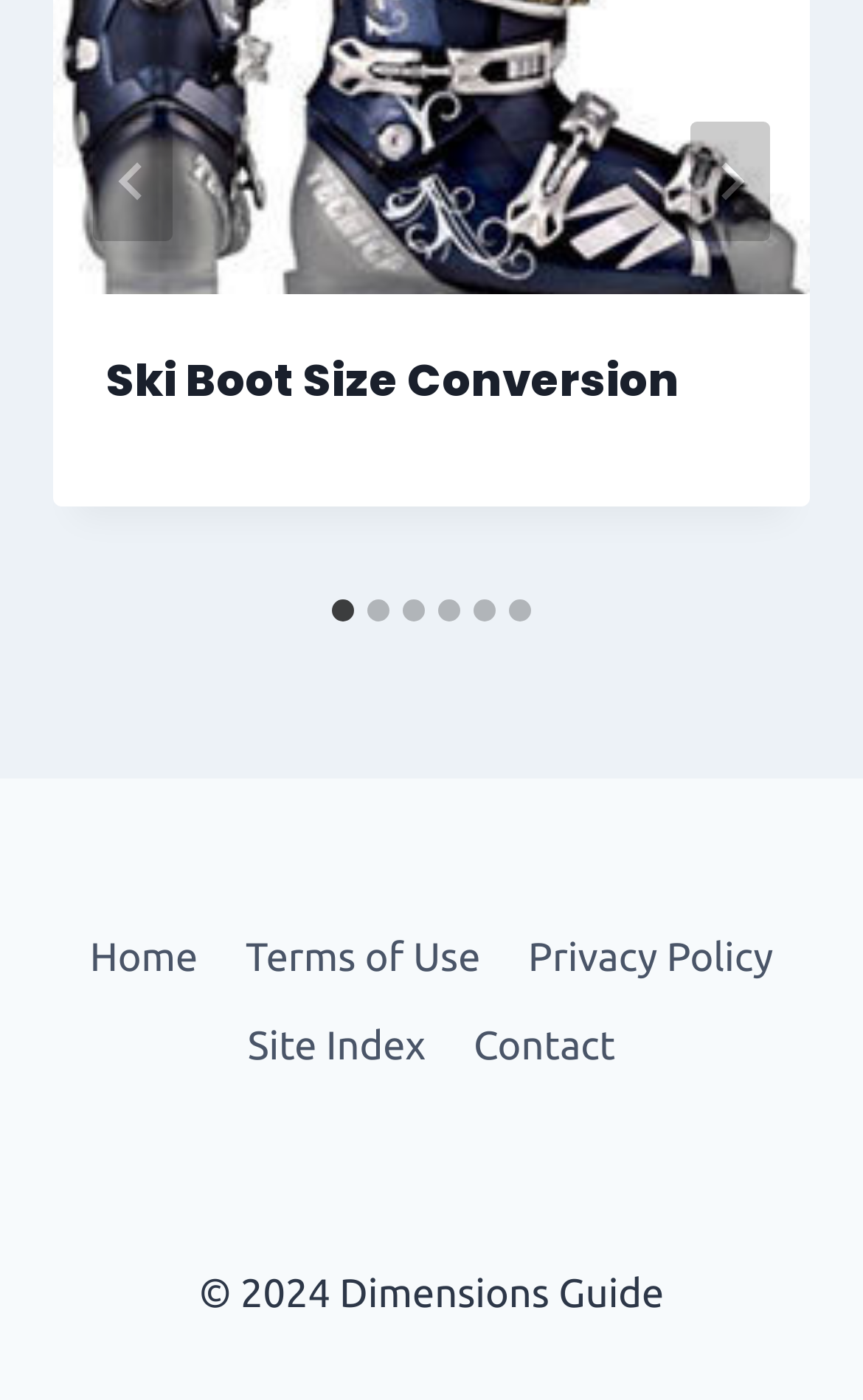Specify the bounding box coordinates of the region I need to click to perform the following instruction: "Go to the home page". The coordinates must be four float numbers in the range of 0 to 1, i.e., [left, top, right, bottom].

[0.076, 0.654, 0.257, 0.716]